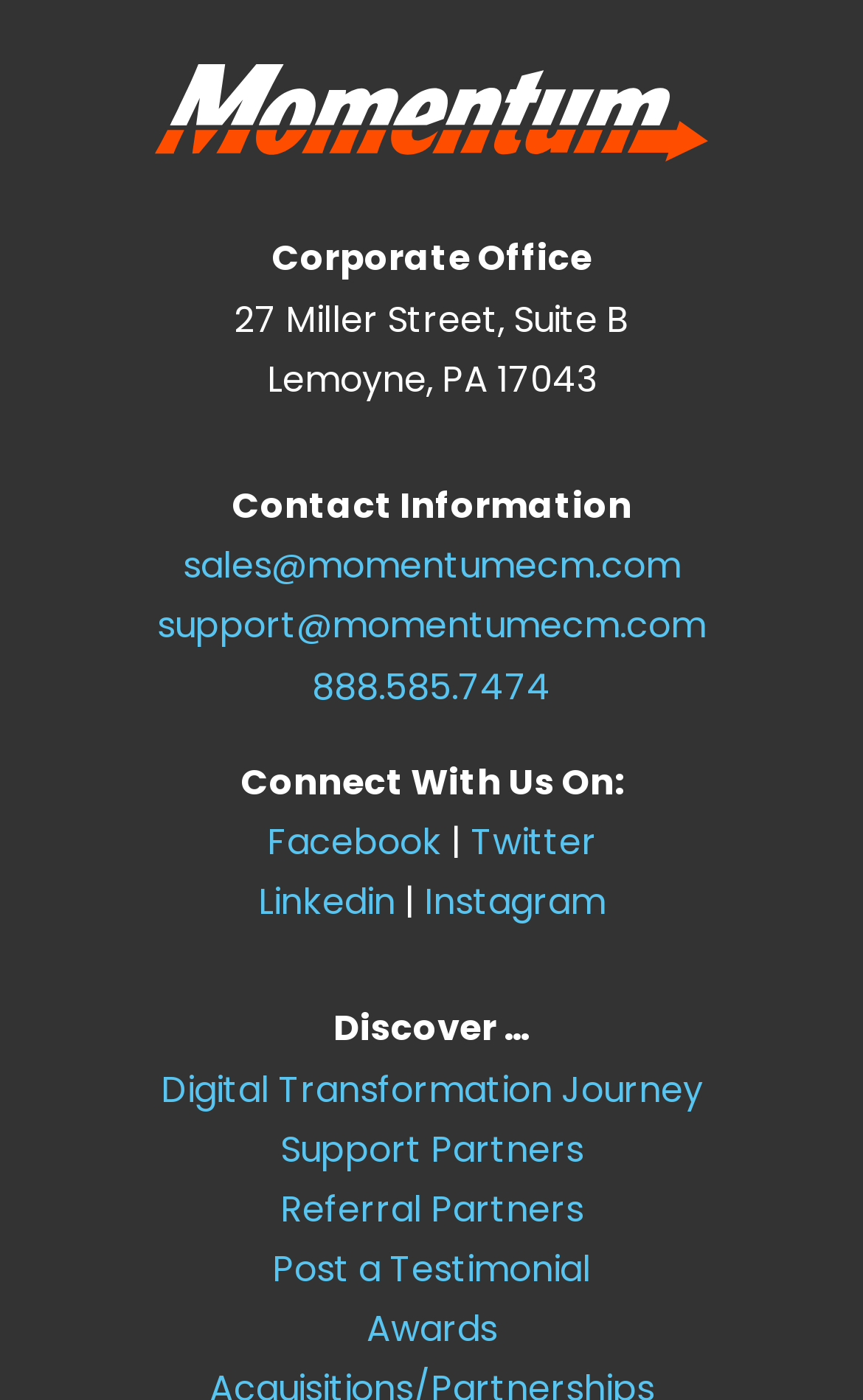Identify the bounding box of the UI component described as: "Referral Partners".

[0.324, 0.845, 0.676, 0.882]